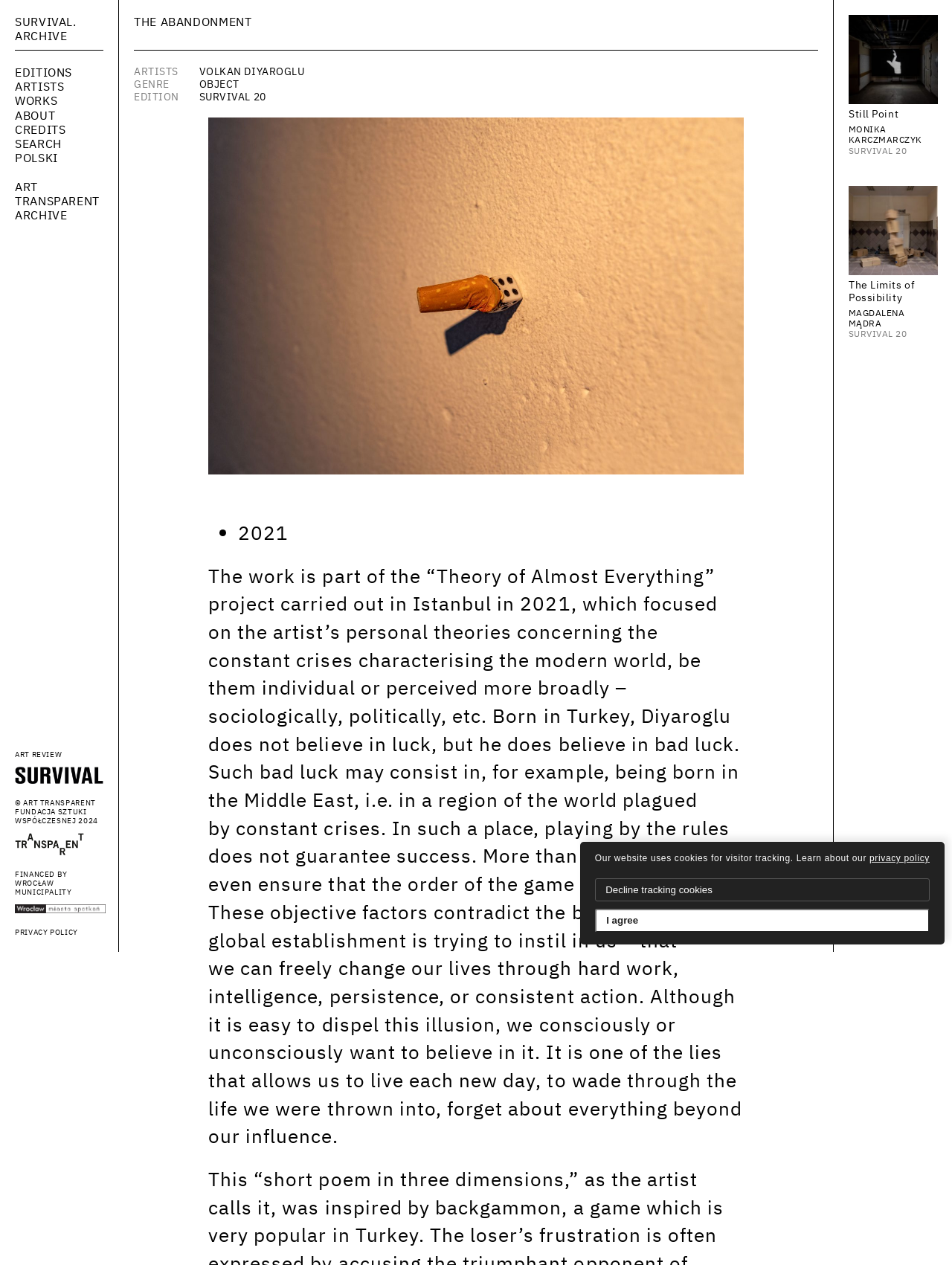Identify the bounding box coordinates of the region that needs to be clicked to carry out this instruction: "Explore the WORKS section". Provide these coordinates as four float numbers ranging from 0 to 1, i.e., [left, top, right, bottom].

[0.016, 0.074, 0.109, 0.086]